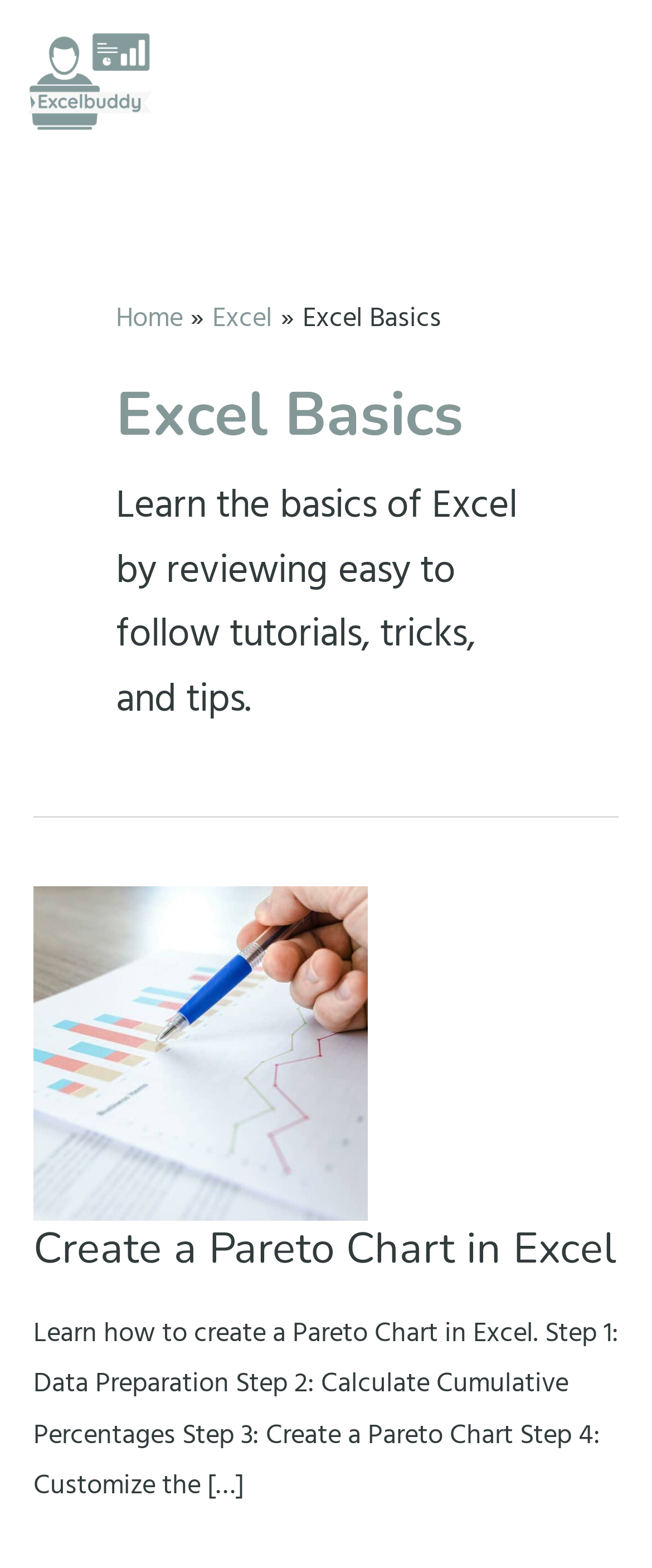How many steps are involved in creating a Pareto Chart?
Provide a detailed answer to the question, using the image to inform your response.

There are 4 steps involved in creating a Pareto Chart, as mentioned in the static text 'Learn how to create a Pareto Chart in Excel. Step 1: Data Preparation Step 2: Calculate Cumulative Percentages Step 3: Create a Pareto Chart Step 4: Customize the […]'.